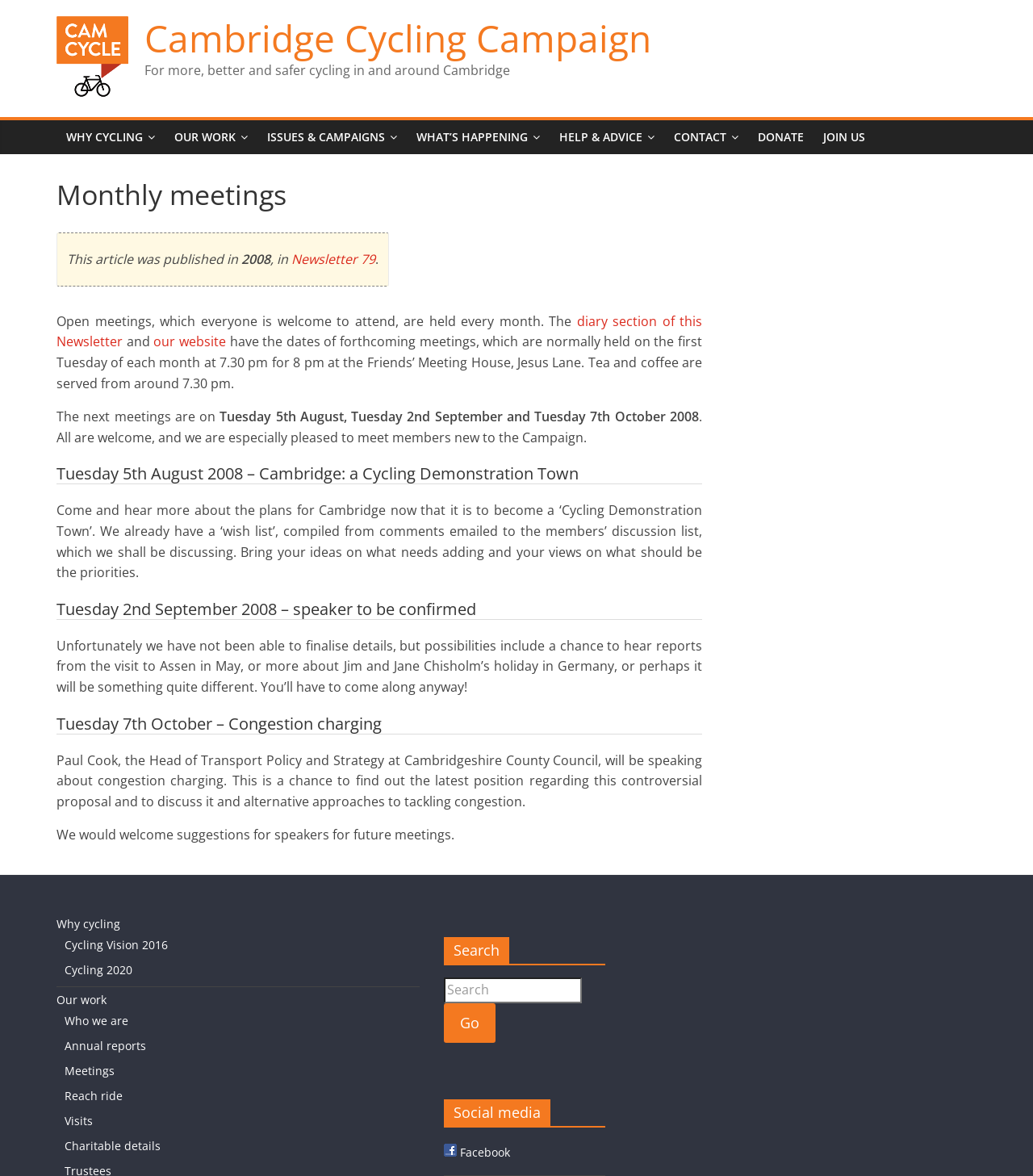What is the location of the meetings?
Based on the screenshot, give a detailed explanation to answer the question.

The location of the meetings can be found in the article section of the webpage, which states 'The dates of forthcoming meetings, which are normally held on the first Tuesday of each month at 7.30 pm for 8 pm at the Friends’ Meeting House, Jesus Lane.'